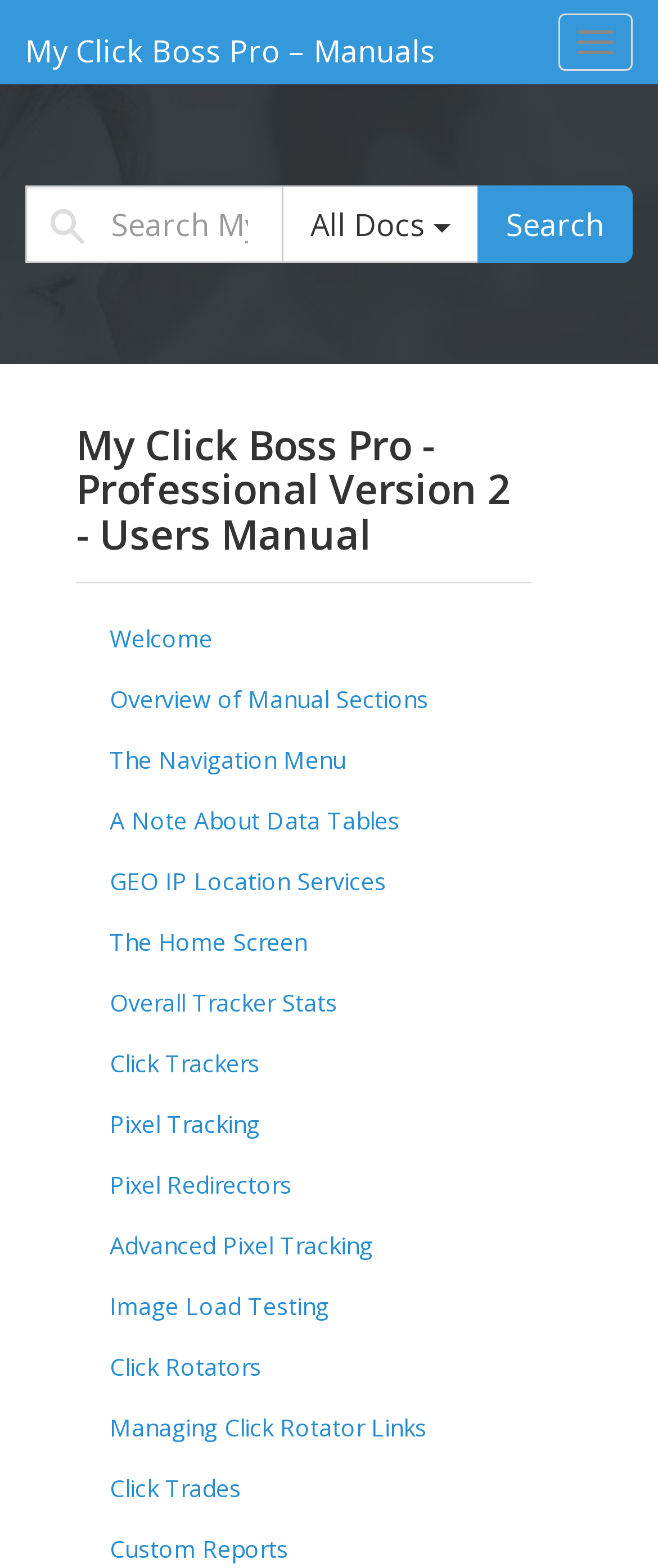Please identify the primary heading on the webpage and return its text.

User Agent Blocking